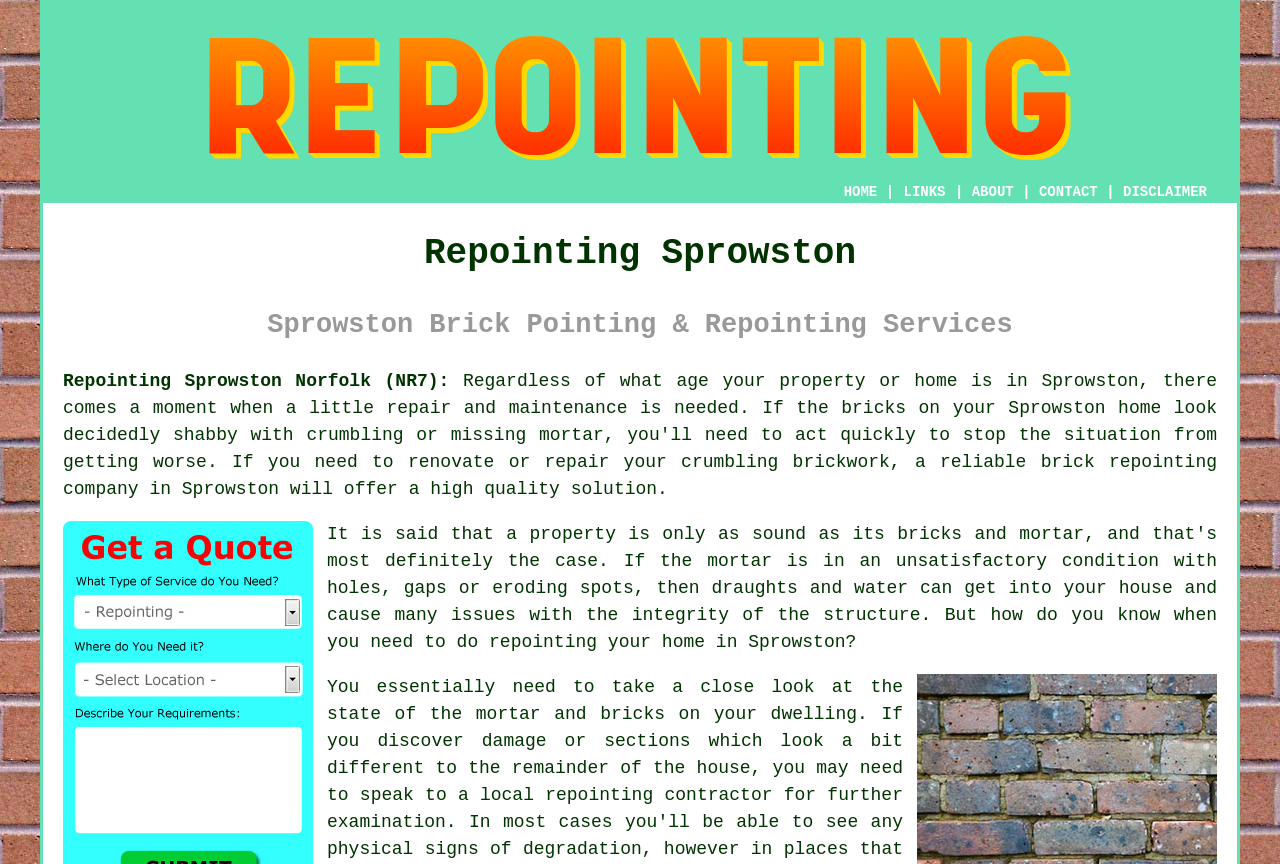Given the element description CONTACT, specify the bounding box coordinates of the corresponding UI element in the format (top-left x, top-left y, bottom-right x, bottom-right y). All values must be between 0 and 1.

[0.812, 0.213, 0.858, 0.231]